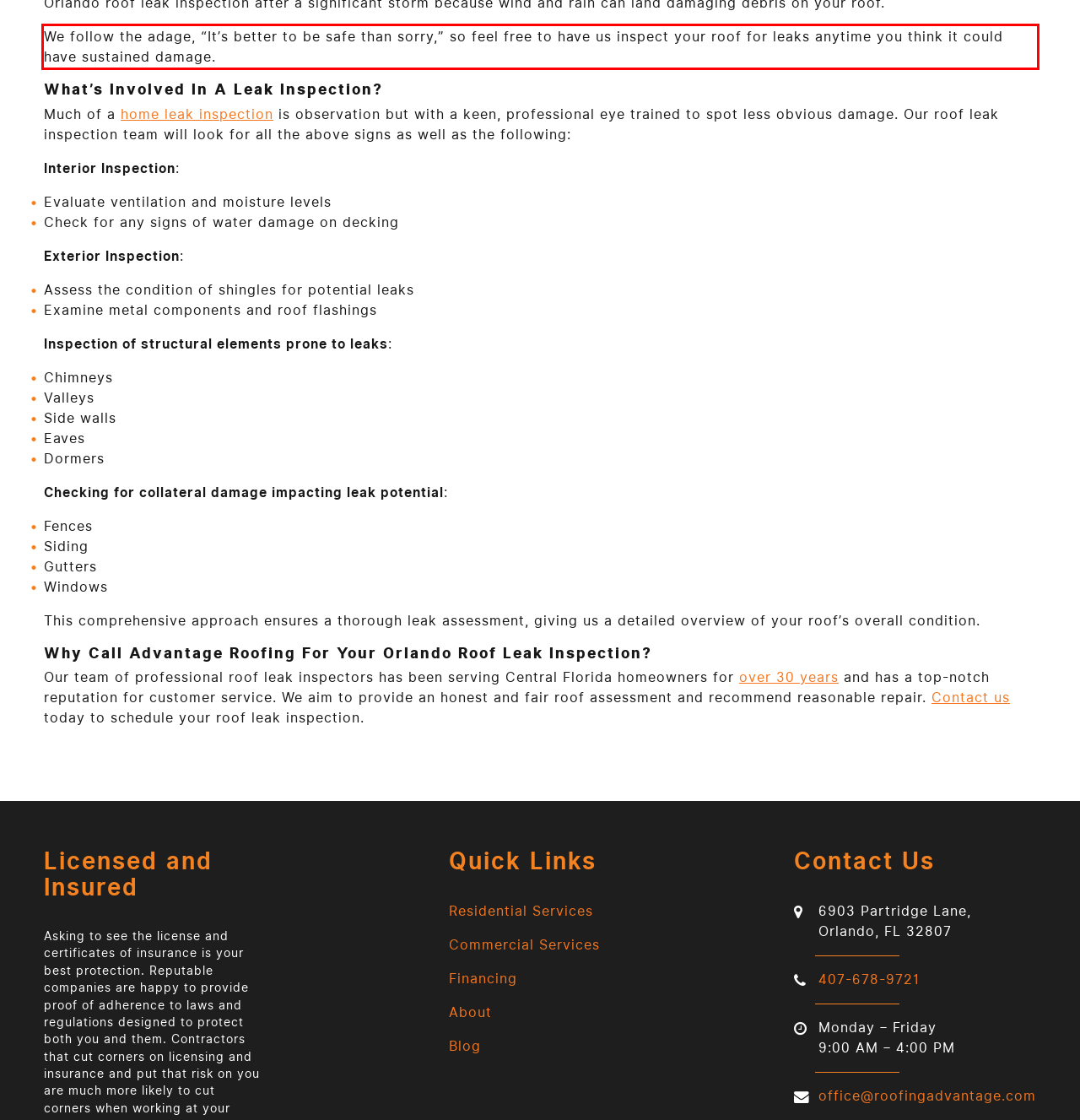Look at the screenshot of the webpage, locate the red rectangle bounding box, and generate the text content that it contains.

We follow the adage, “It’s better to be safe than sorry,” so feel free to have us inspect your roof for leaks anytime you think it could have sustained damage.